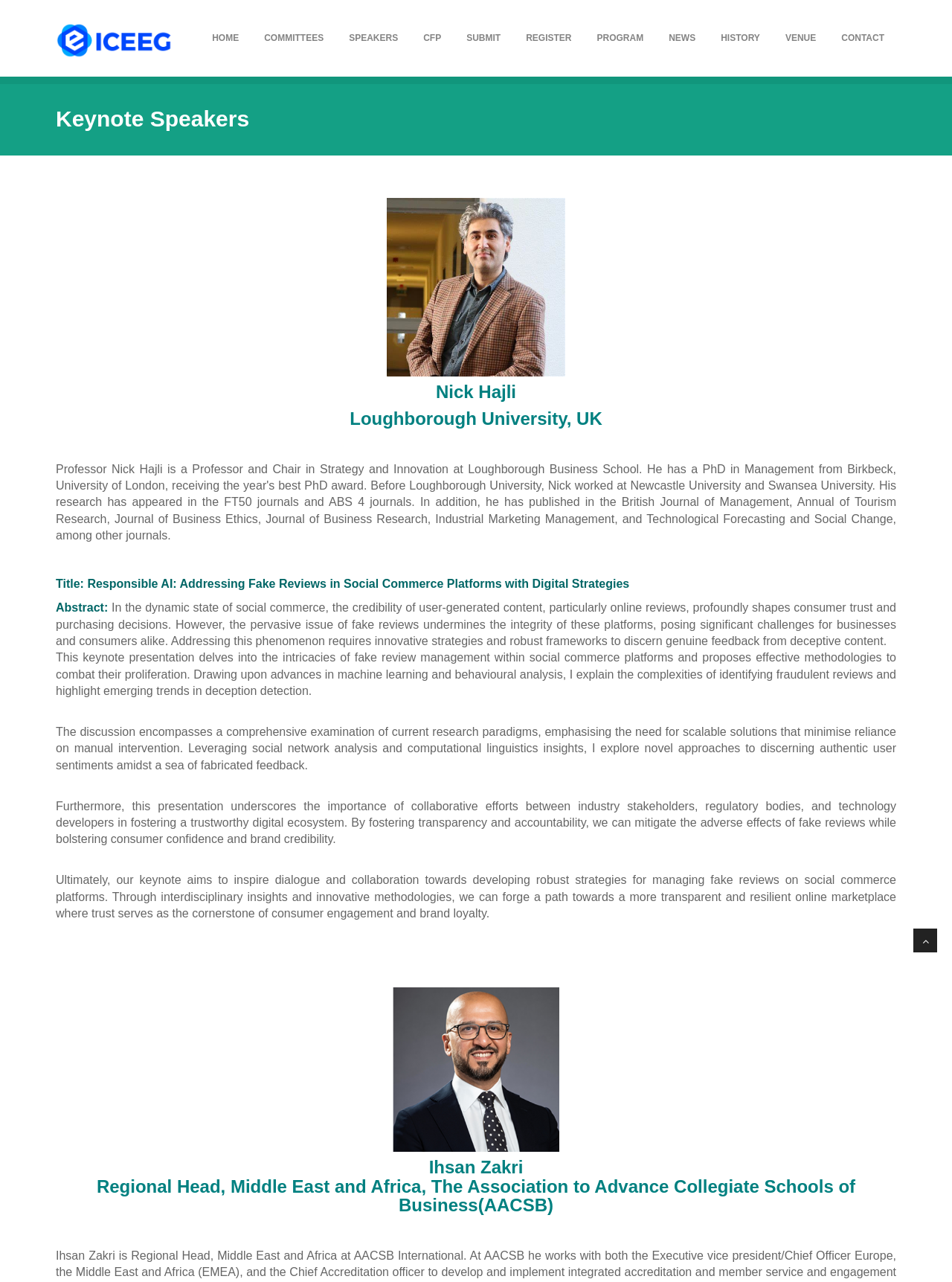What is the name of the first keynote speaker? Using the information from the screenshot, answer with a single word or phrase.

Nick Hajli